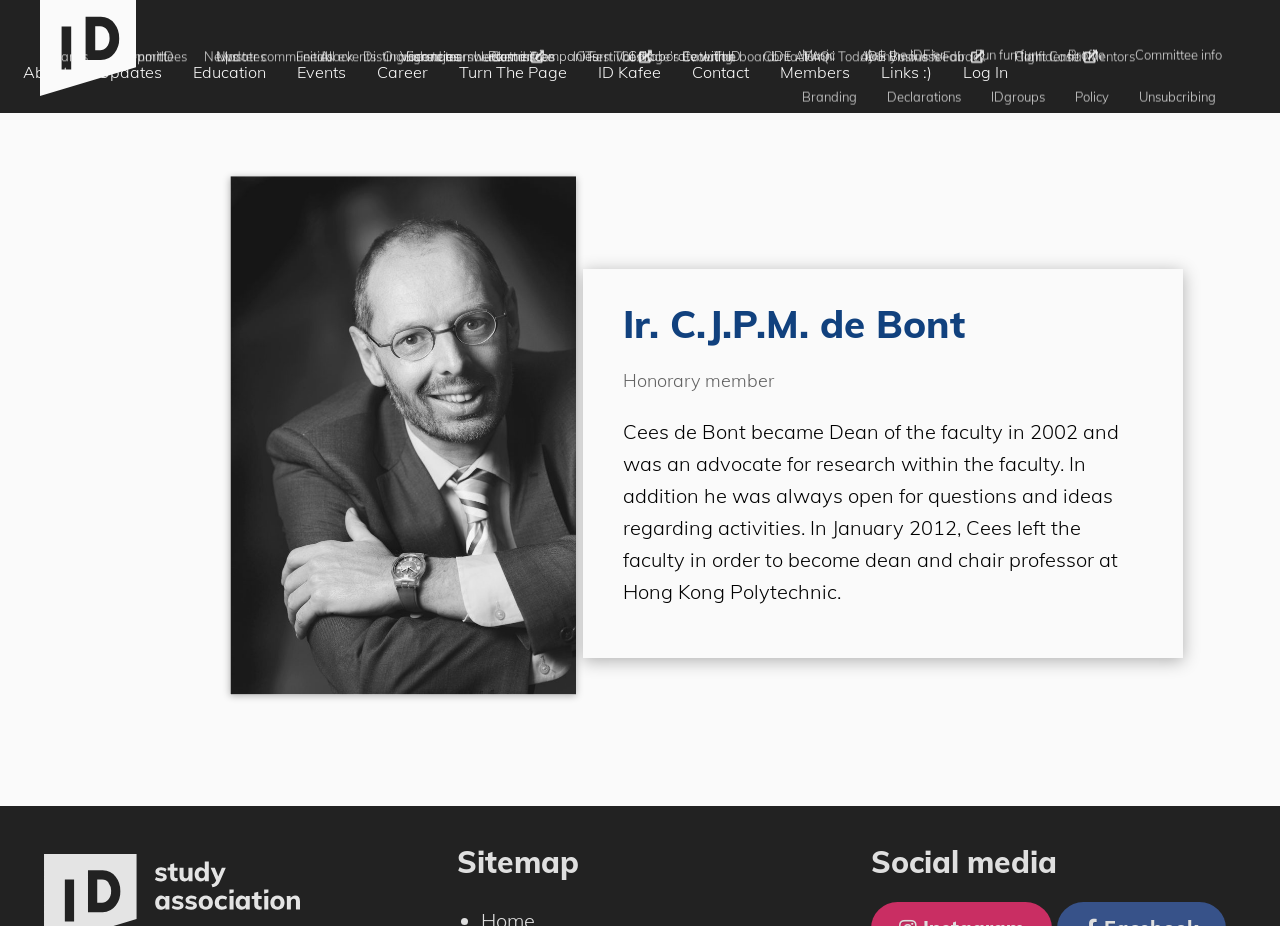How many links are in the top navigation bar?
Please answer using one word or phrase, based on the screenshot.

14